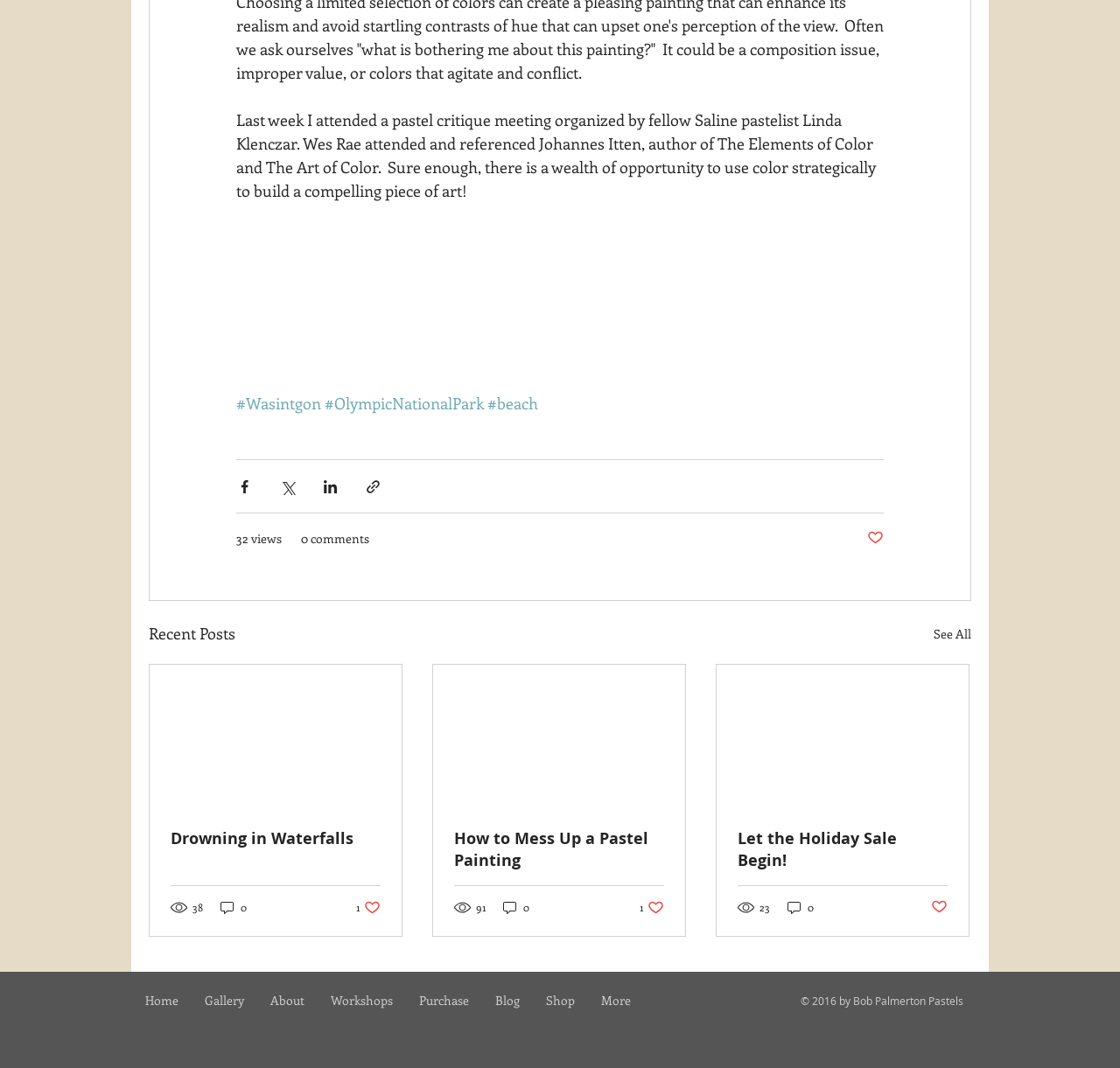Please answer the following question using a single word or phrase: 
What is the name of the website's copyright holder?

Bob Palmerton Pastels